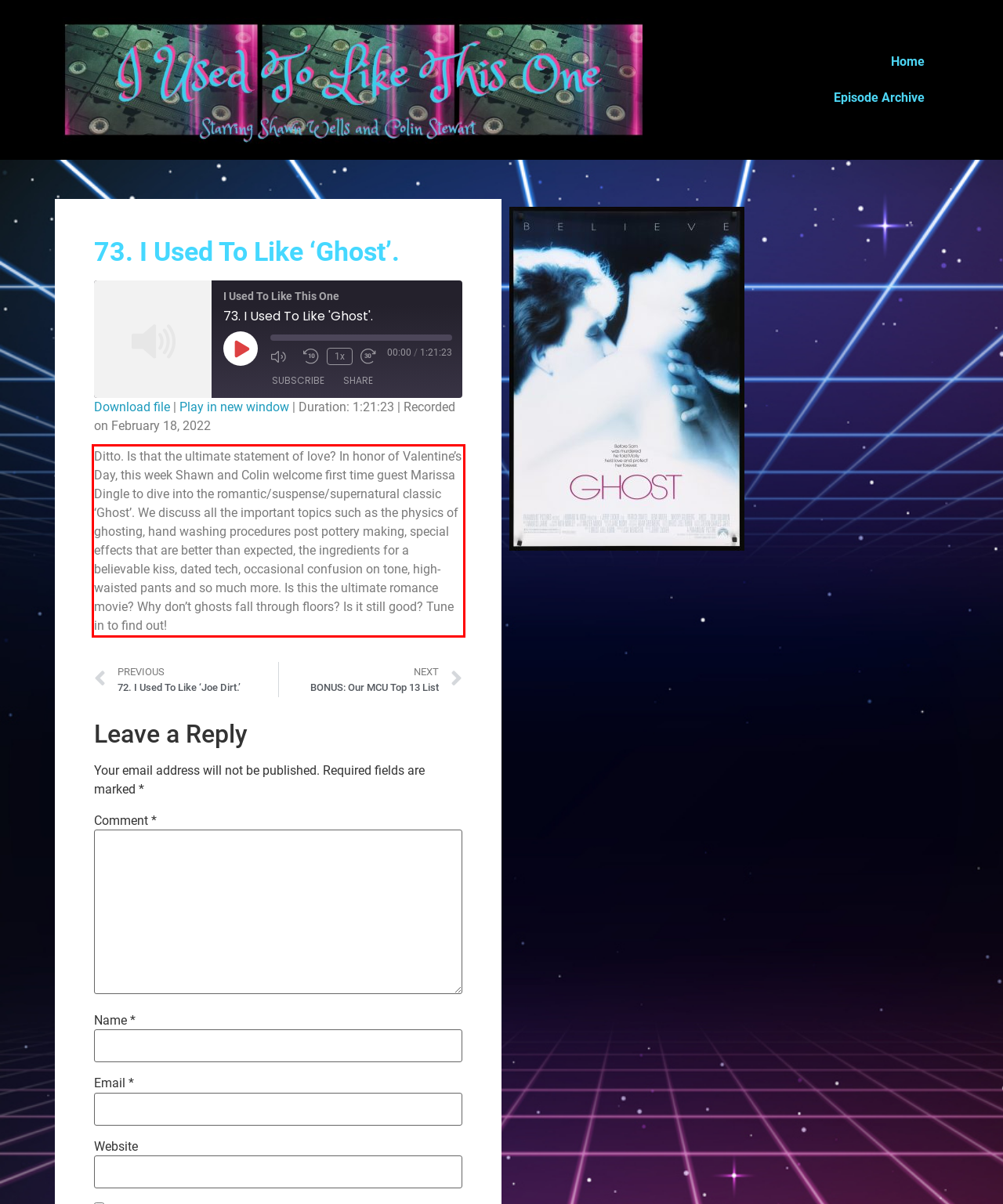Your task is to recognize and extract the text content from the UI element enclosed in the red bounding box on the webpage screenshot.

Ditto. Is that the ultimate statement of love? In honor of Valentine’s Day, this week Shawn and Colin welcome first time guest Marissa Dingle to dive into the romantic/suspense/supernatural classic ‘Ghost’. We discuss all the important topics such as the physics of ghosting, hand washing procedures post pottery making, special effects that are better than expected, the ingredients for a believable kiss, dated tech, occasional confusion on tone, high-waisted pants and so much more. Is this the ultimate romance movie? Why don’t ghosts fall through floors? Is it still good? Tune in to find out!